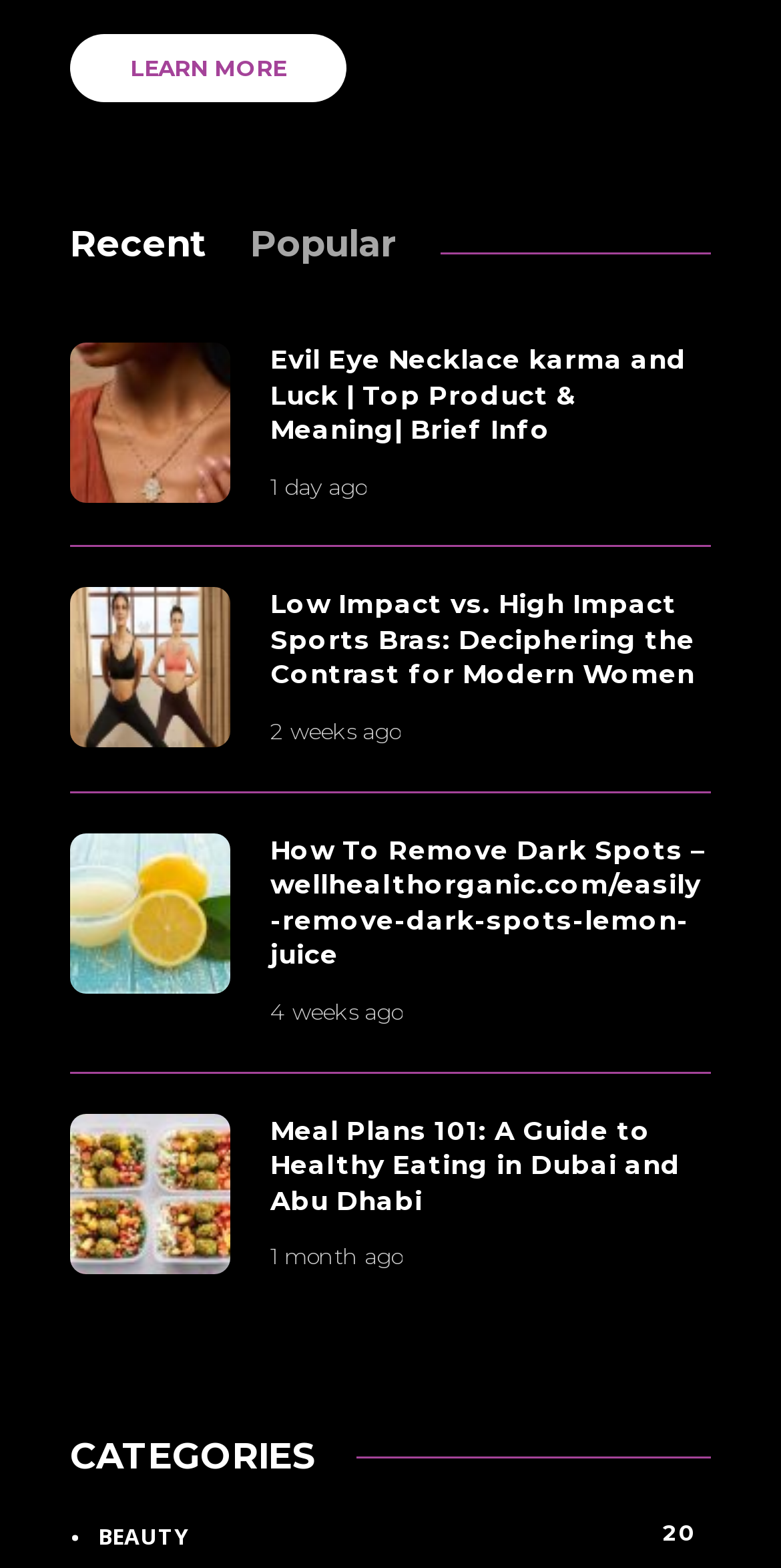Please specify the bounding box coordinates of the clickable region necessary for completing the following instruction: "View the 'Recent' tab". The coordinates must consist of four float numbers between 0 and 1, i.e., [left, top, right, bottom].

[0.09, 0.142, 0.264, 0.17]